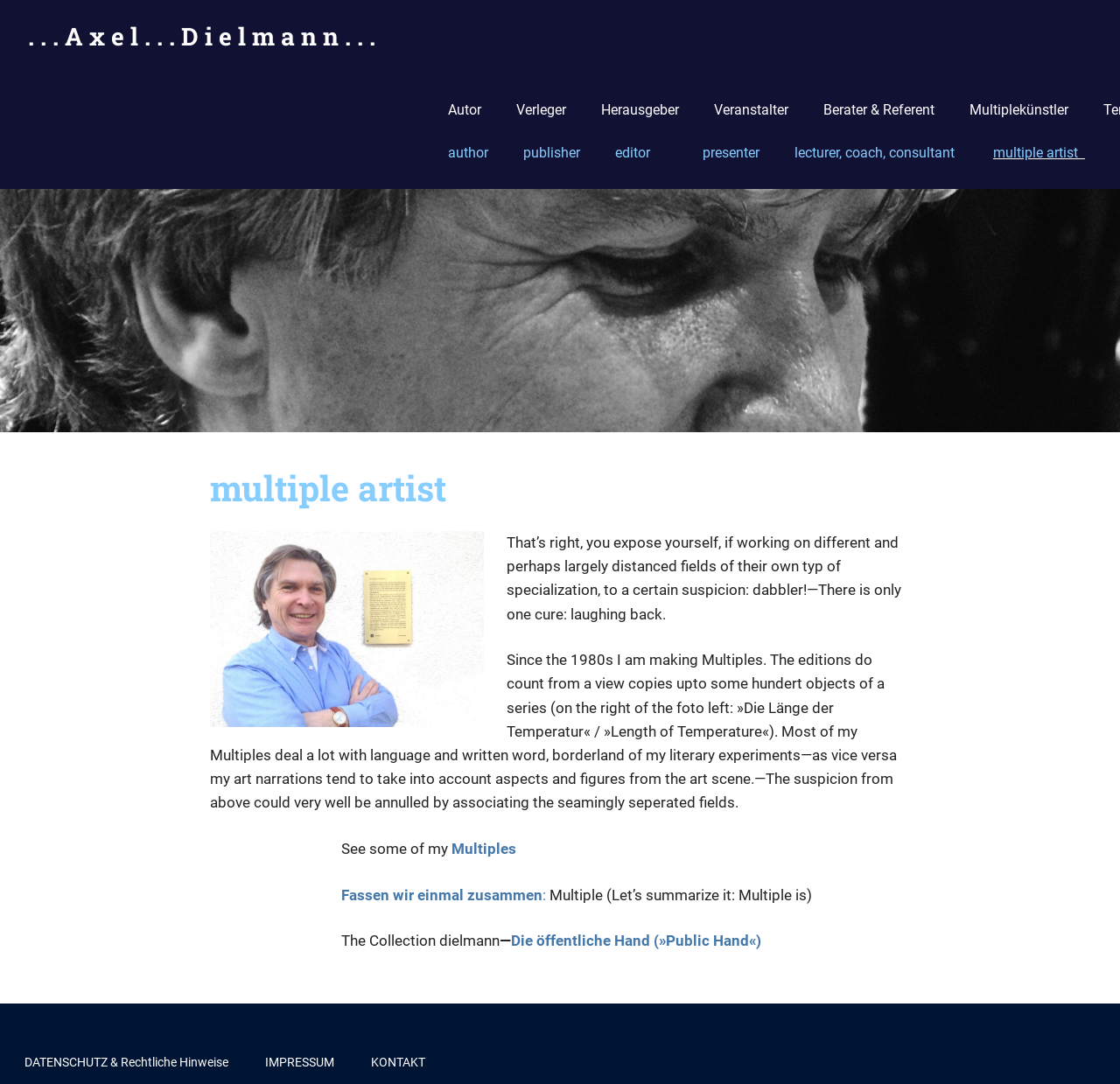What is the name of the collection mentioned?
Please provide an in-depth and detailed response to the question.

The collection mentioned in the webpage is 'The Collection dielmann', which is likely a collection of artworks or multiples created by the artist Axel Dielmann.